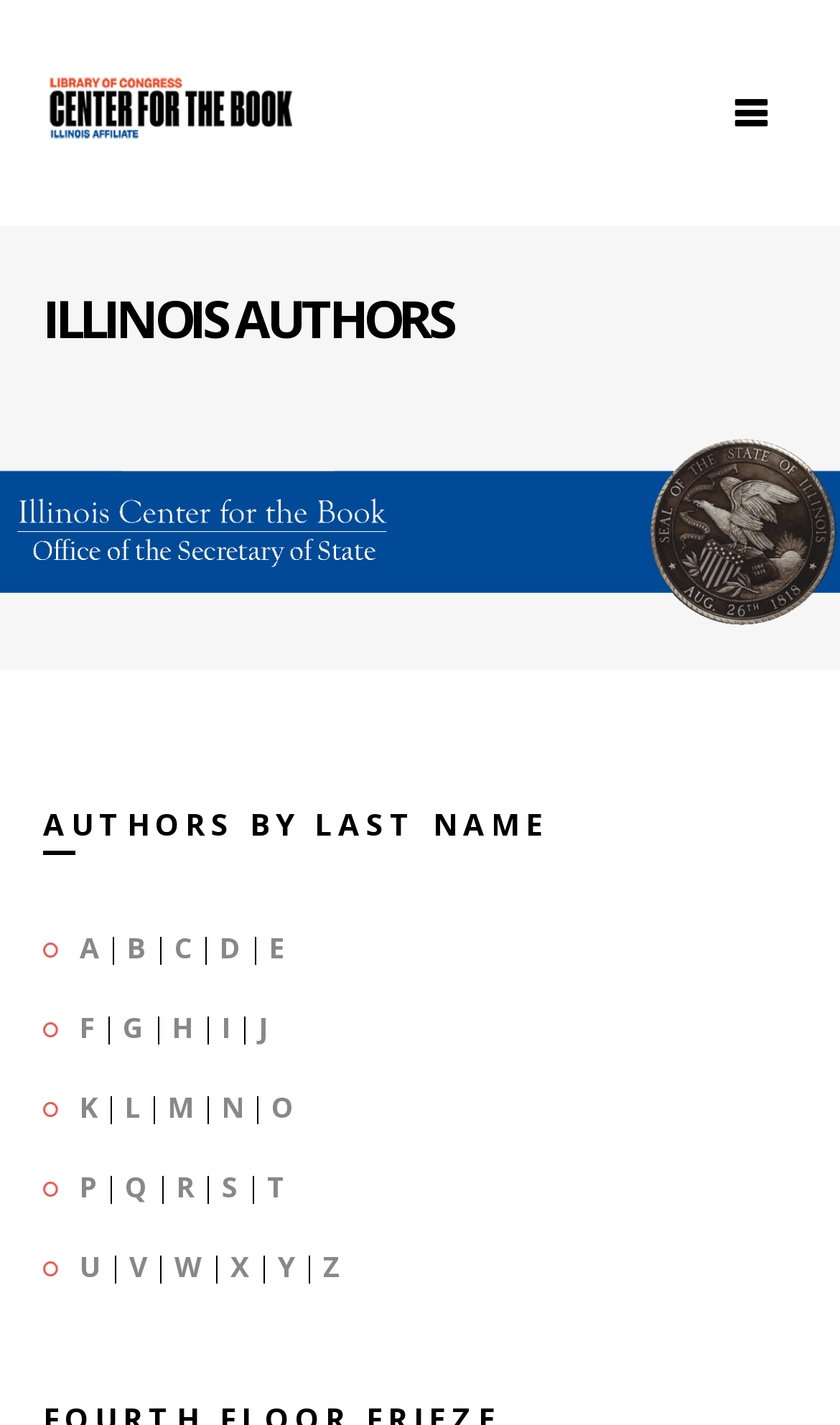From the image, can you give a detailed response to the question below:
How are the authors listed on this page?

I found that the authors are listed by last name because the links on the page are organized alphabetically by last name, from A to Z.